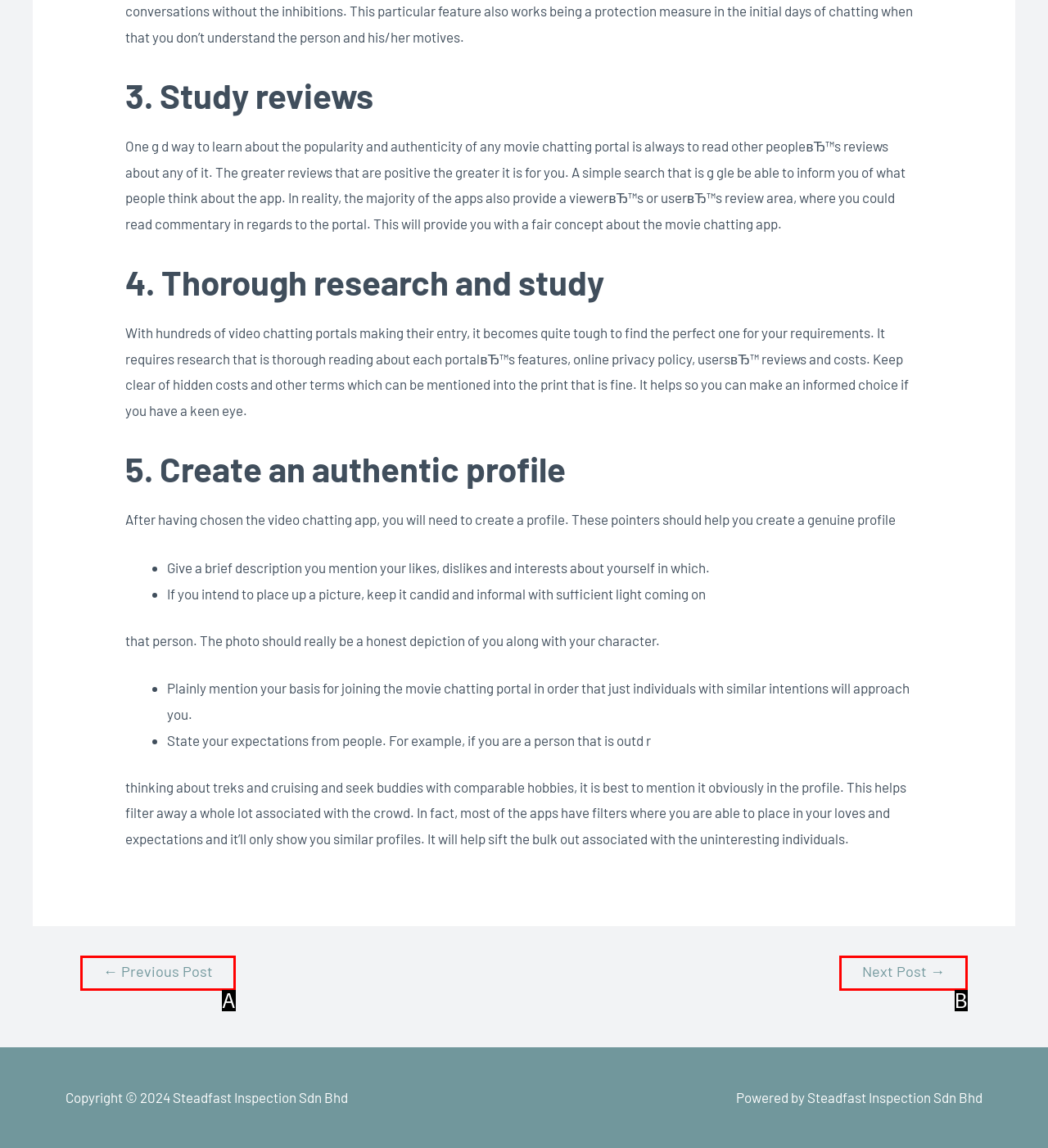Given the description: Next Post →, identify the HTML element that fits best. Respond with the letter of the correct option from the choices.

B